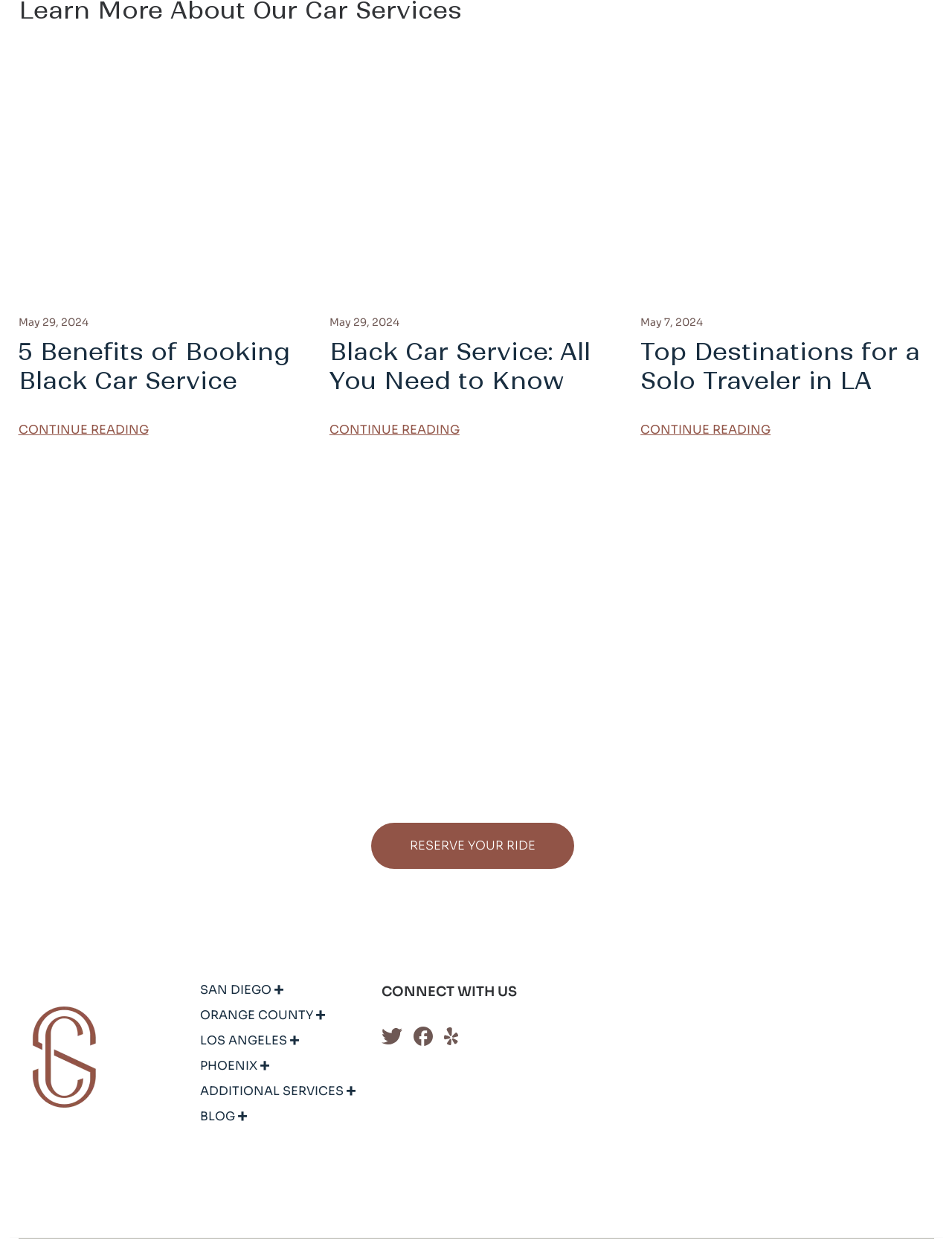Pinpoint the bounding box coordinates of the clickable element to carry out the following instruction: "Reserve a ride."

[0.389, 0.657, 0.603, 0.694]